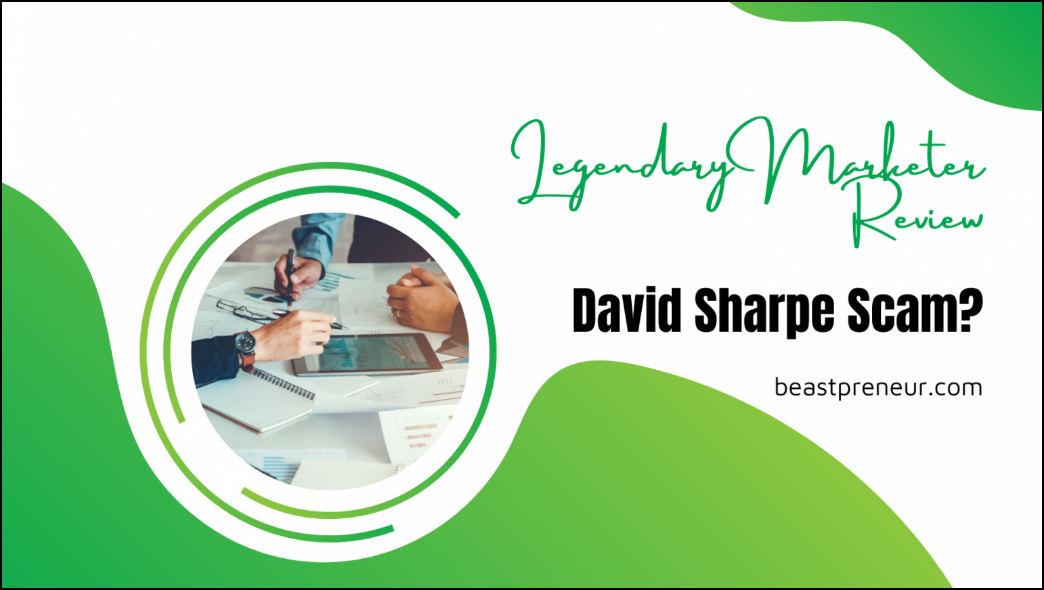Carefully examine the image and provide an in-depth answer to the question: What is depicted in the circular inset?

The caption states that the central part of the image has a circular inset showcasing hands engaged in a collaborative workspace, which implies that the inset is depicting people working together.